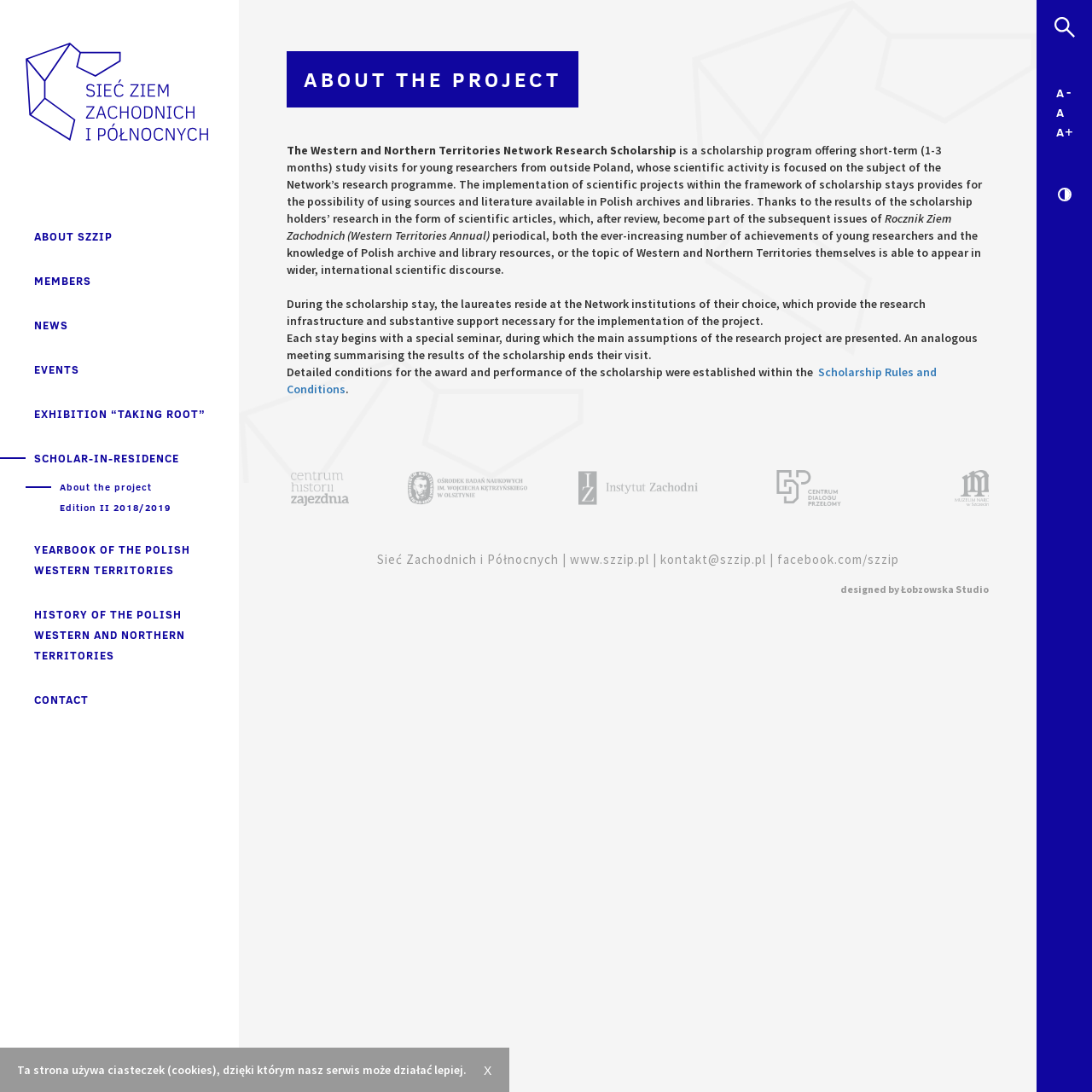Determine the bounding box coordinates of the UI element that matches the following description: "Exhibition “Taking root”". The coordinates should be four float numbers between 0 and 1 in the format [left, top, right, bottom].

[0.0, 0.37, 0.195, 0.388]